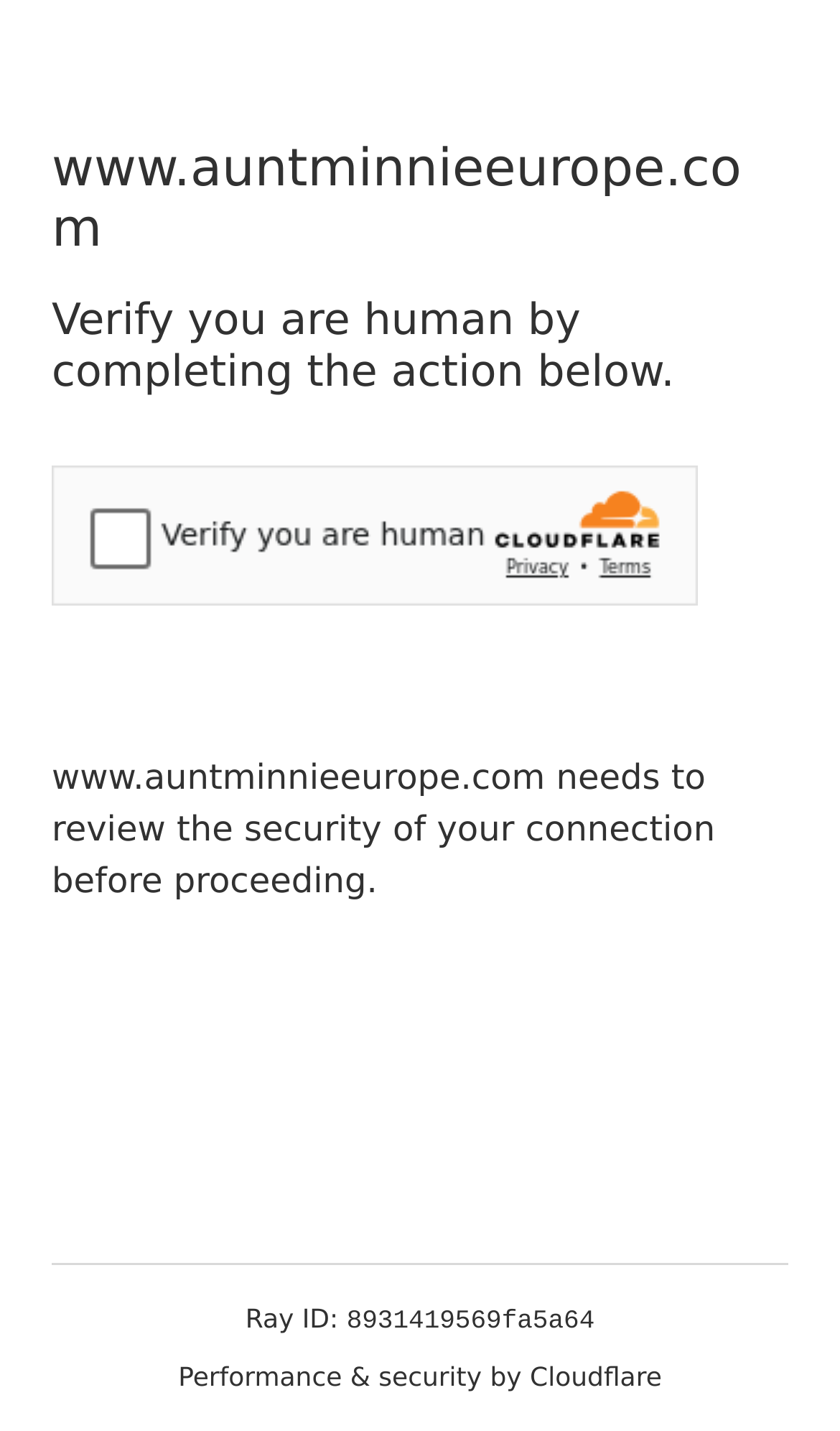From the image, can you give a detailed response to the question below:
What is the website reviewing?

The website is reviewing the security of the user's connection before proceeding, as indicated by the text 'www.auntminnieeurope.com needs to review the security of your connection before proceeding.'